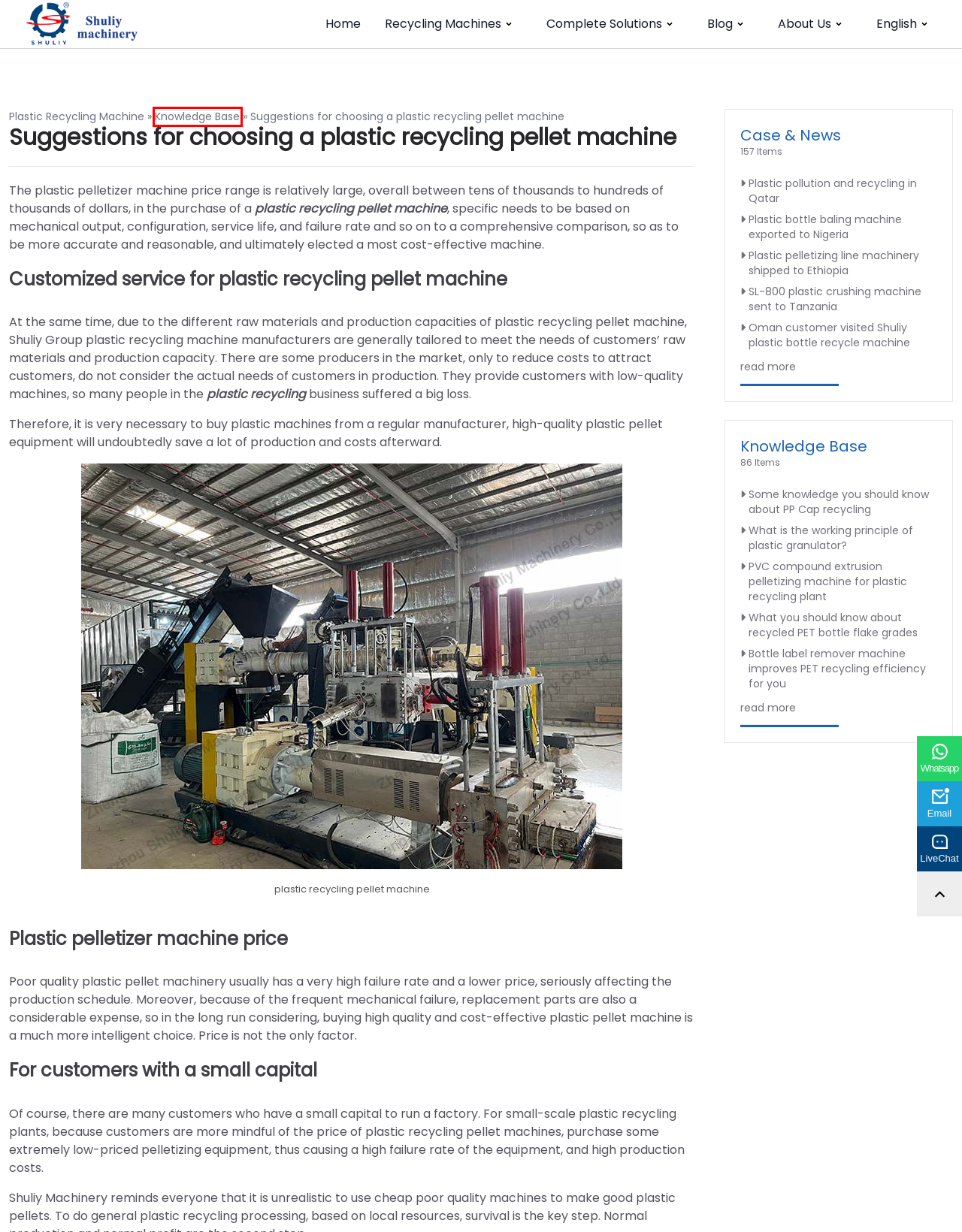Consider the screenshot of a webpage with a red bounding box and select the webpage description that best describes the new page that appears after clicking the element inside the red box. Here are the candidates:
A. What you should know about recycled PET bottle flake grades
B. Plastic pelletizing line machinery shipped to Ethiopia
C. Knowledge Base - Plastic Recycling Machinery
D. Products - Plastic Recycling Machinery
E. What is the working principle of plastic granulator?
F. PVC compound extrusion pelletizing machine for plastic recycling plant
G. Case & News - Plastic Recycling Machinery
H. Best Plastic pellet making machine for PP PE Recycling

C